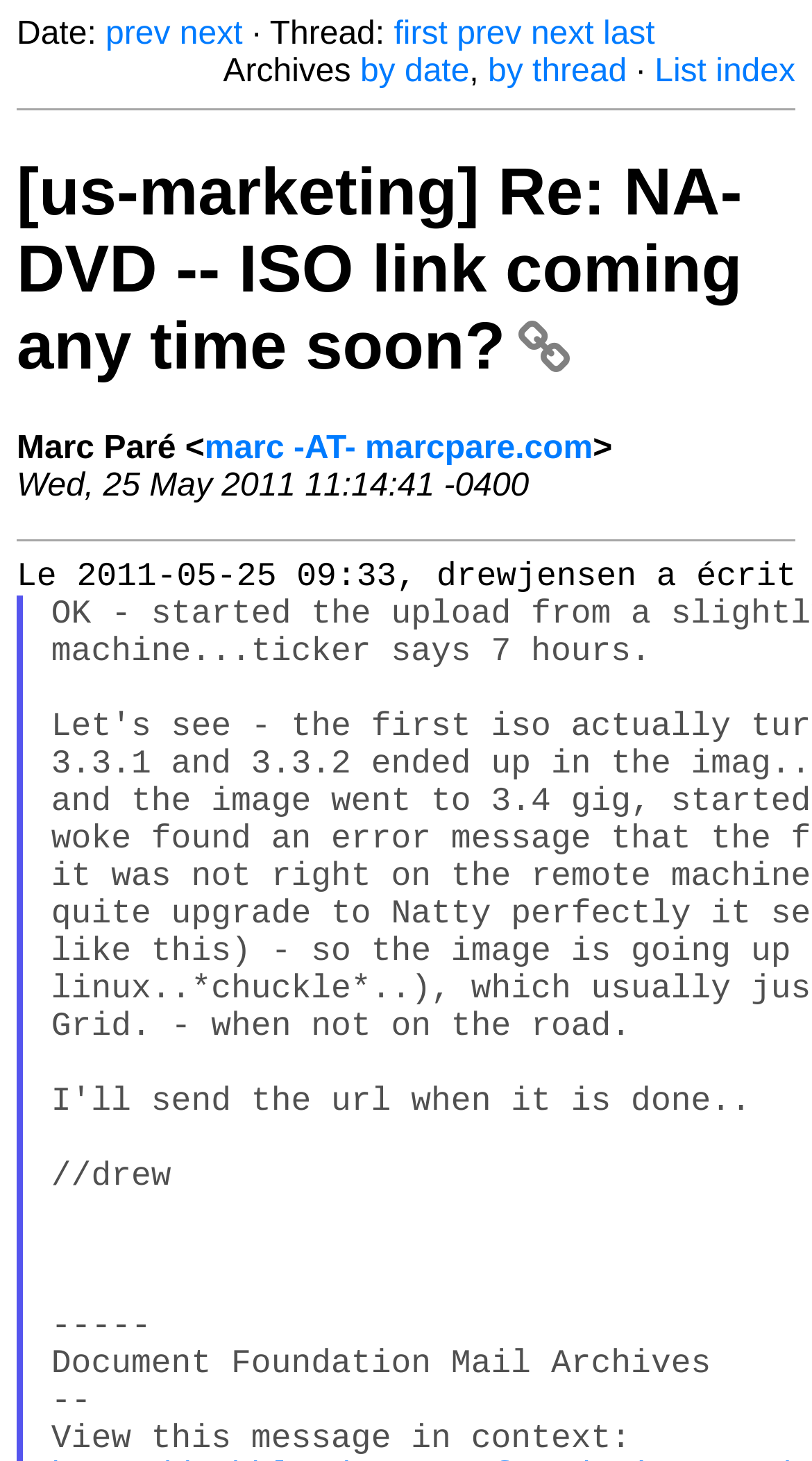How many separators are there?
Using the image, provide a detailed and thorough answer to the question.

I counted the number of separators by looking at the separator elements that are located at the top and middle of the webpage, which have a horizontal orientation.